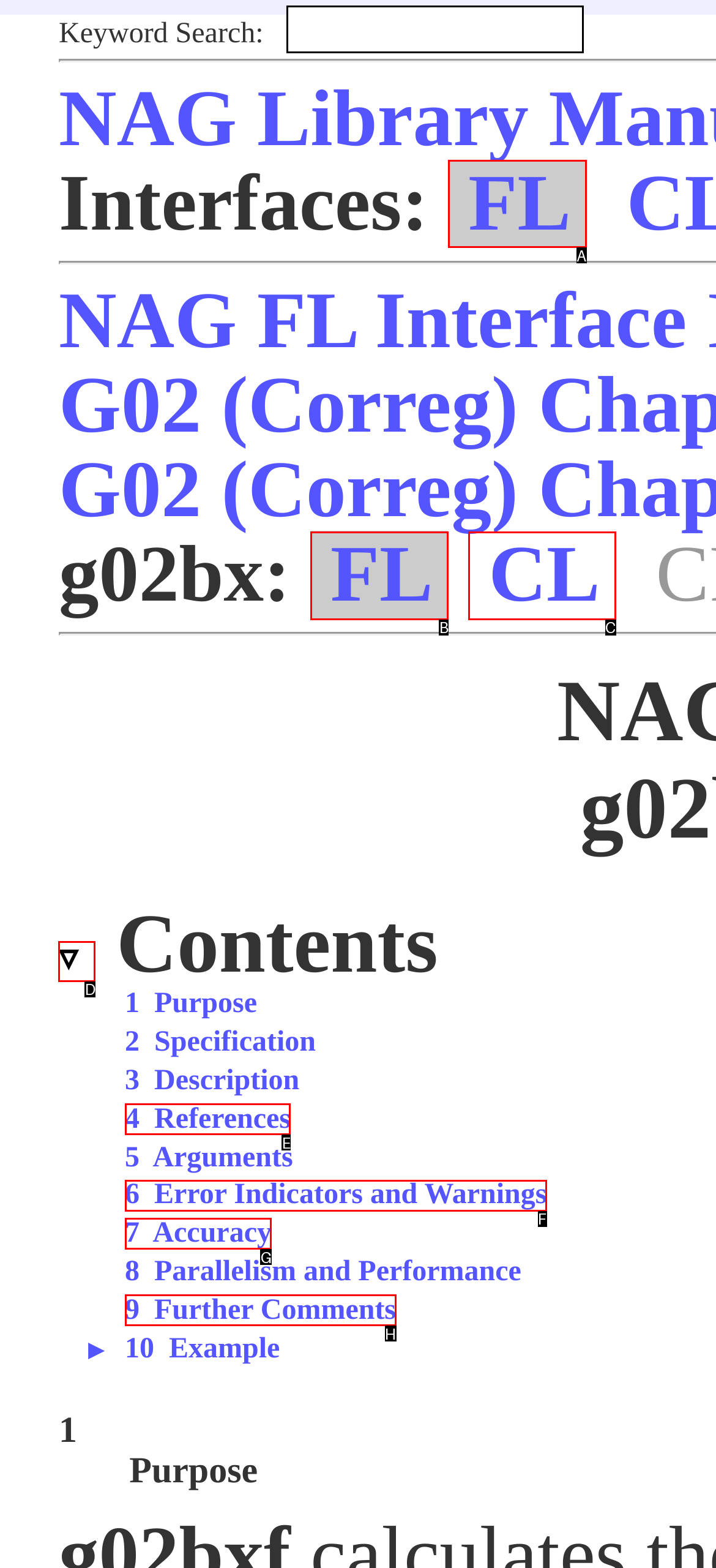Please indicate which HTML element should be clicked to fulfill the following task: Go to FL interface. Provide the letter of the selected option.

A